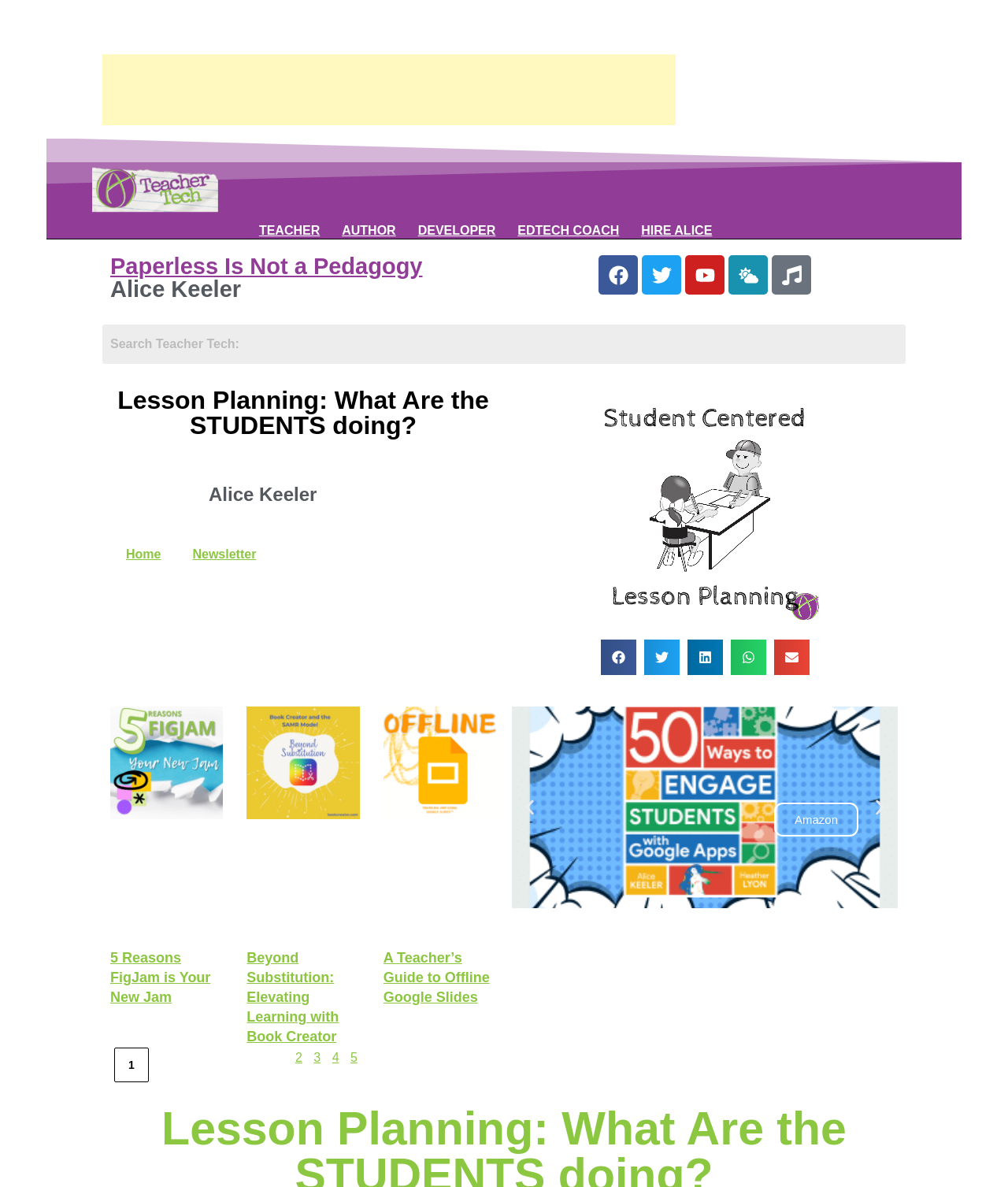Please locate the bounding box coordinates of the element that needs to be clicked to achieve the following instruction: "Share on Facebook". The coordinates should be four float numbers between 0 and 1, i.e., [left, top, right, bottom].

[0.596, 0.539, 0.631, 0.569]